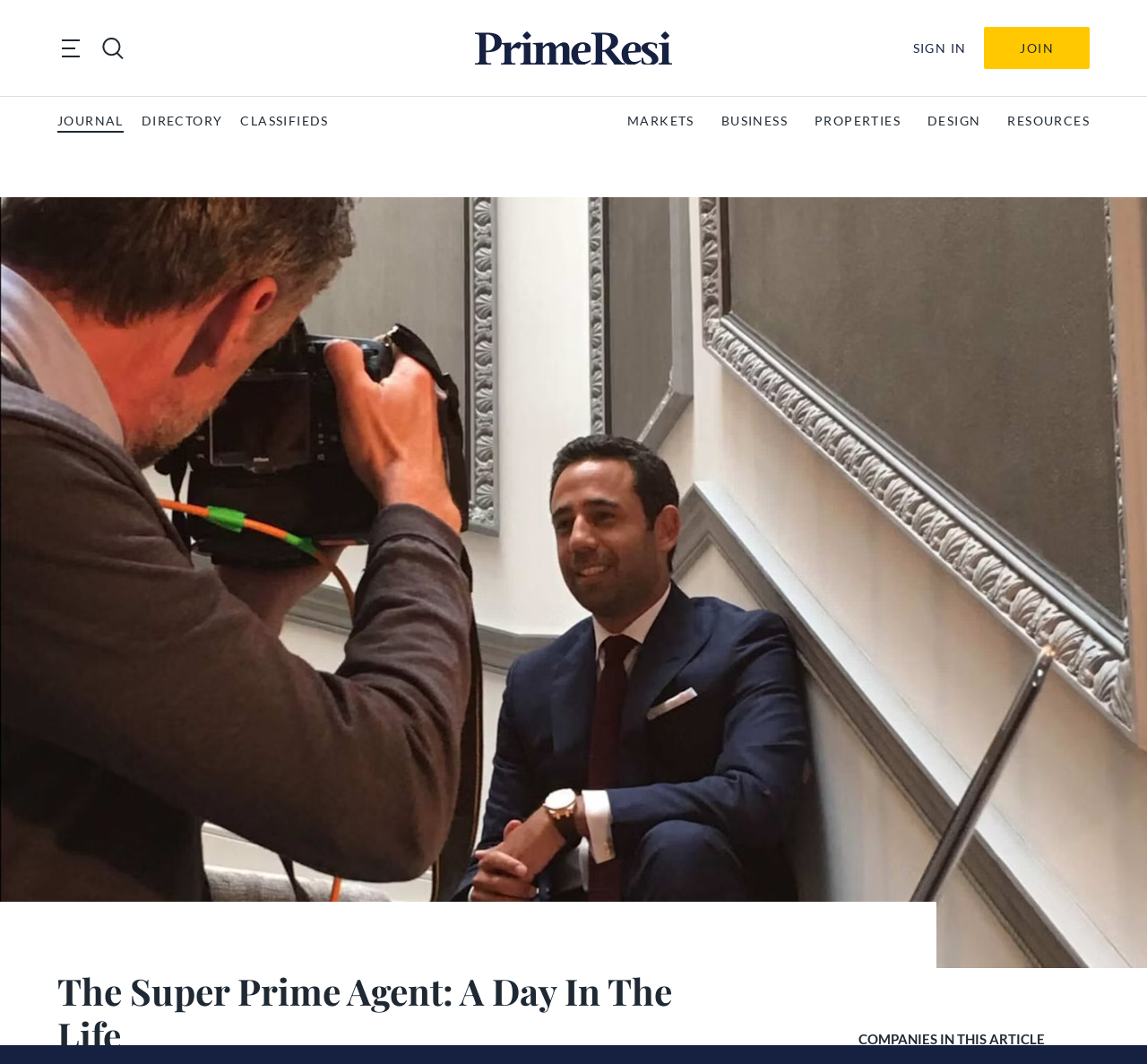Provide your answer in a single word or phrase: 
What is the section below the main heading?

COMPANIES IN THIS ARTICLE